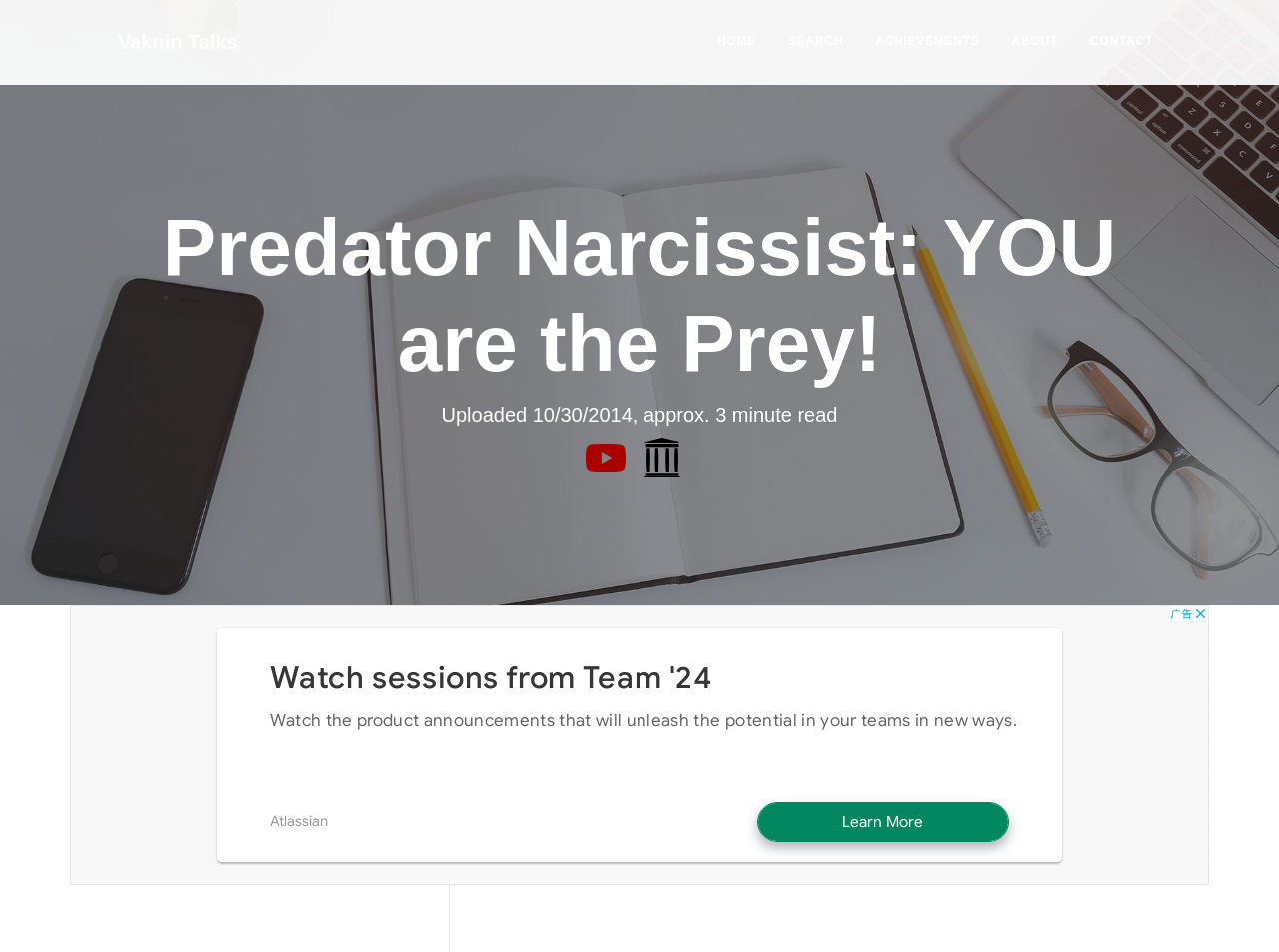Please provide a brief answer to the following inquiry using a single word or phrase:
How many buttons are there to watch the video?

2